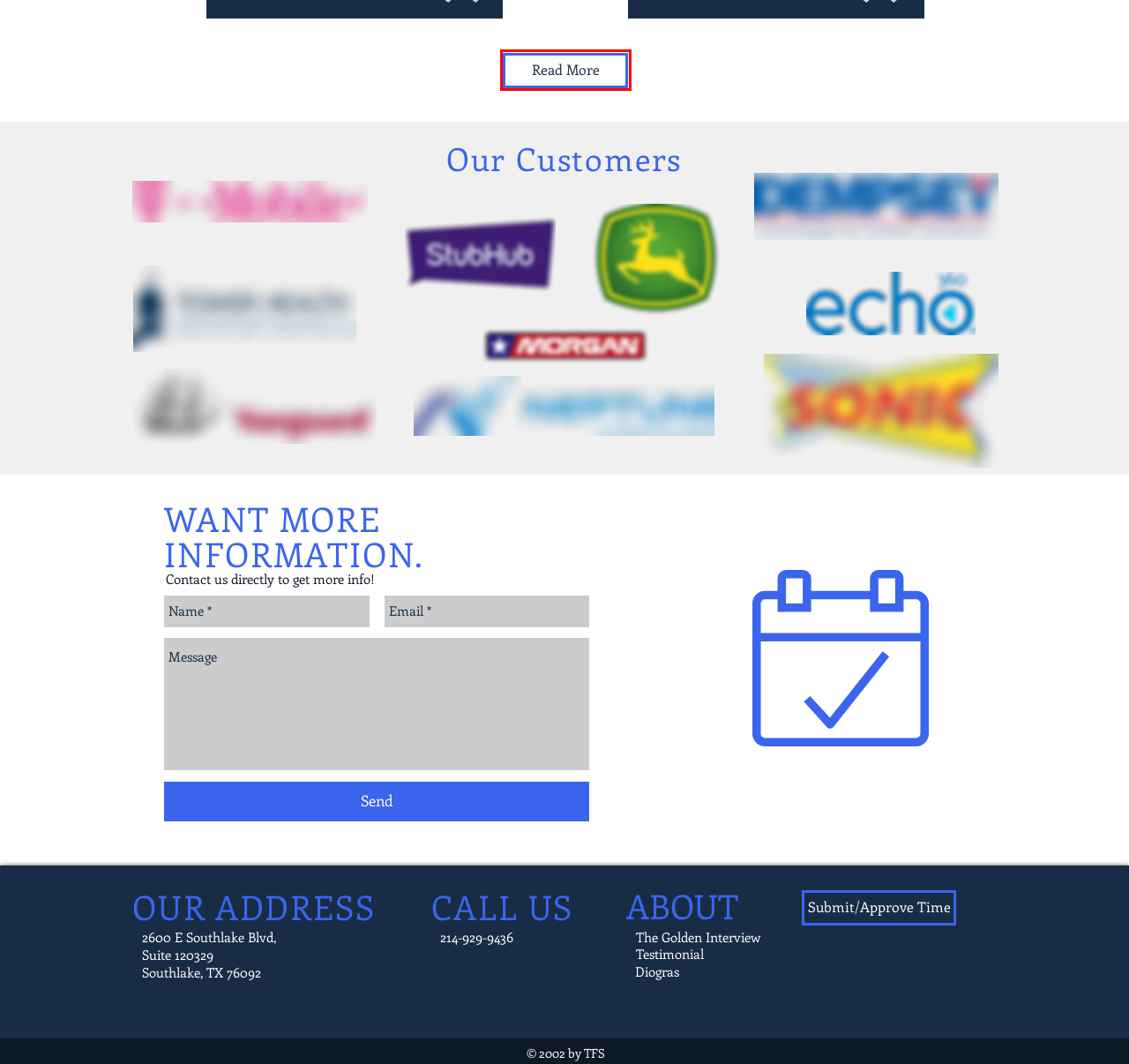You have a screenshot of a webpage with a red rectangle bounding box around an element. Identify the best matching webpage description for the new page that appears after clicking the element in the bounding box. The descriptions are:
A. True Find Staffing - Contact Us
B. True Find Staffing - Employers
C. True Find Staffing - About
D. BigTime Software
E. True Find Staffing
F. True Find Staffing - Testimonials
G. Diogras - The Golden Interview
H. Diogras - Driven by experience, Agile by design

F